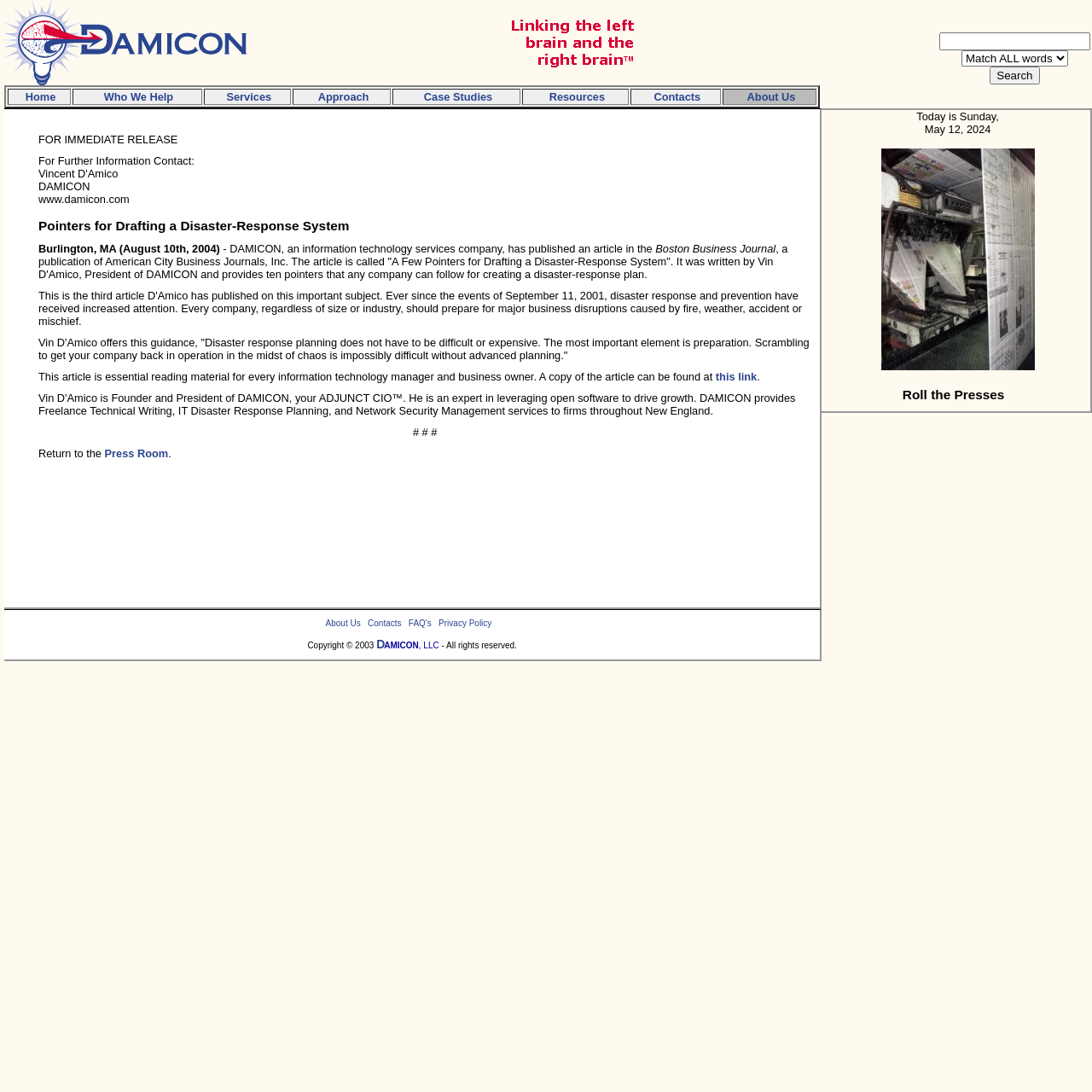Find and specify the bounding box coordinates that correspond to the clickable region for the instruction: "Check the IDPH’s COVID-19 Vaccination Preparedness Plan".

None